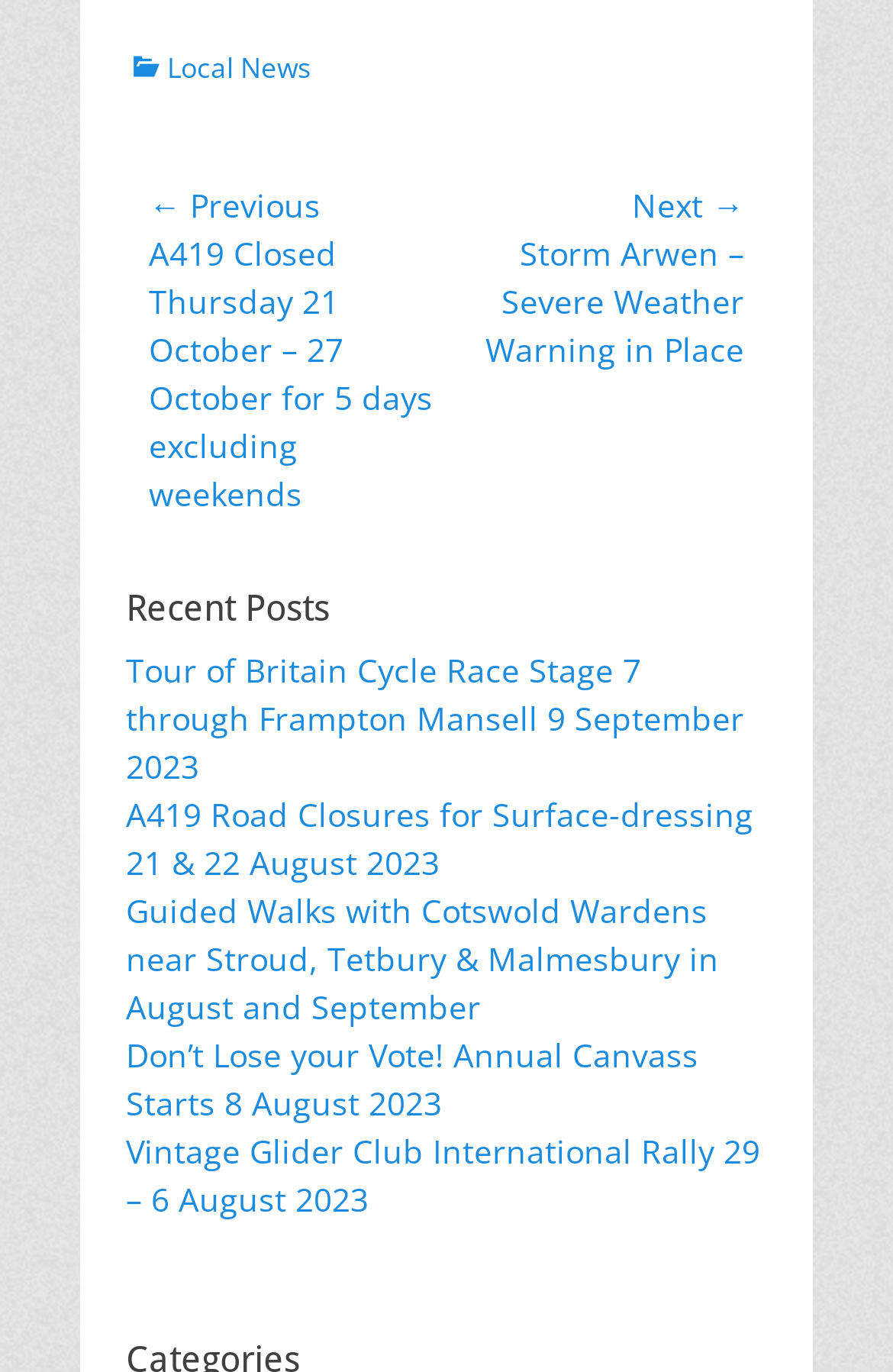Please identify the bounding box coordinates of the clickable area that will allow you to execute the instruction: "Check recent post about Vintage Glider Club International Rally".

[0.141, 0.823, 0.851, 0.89]